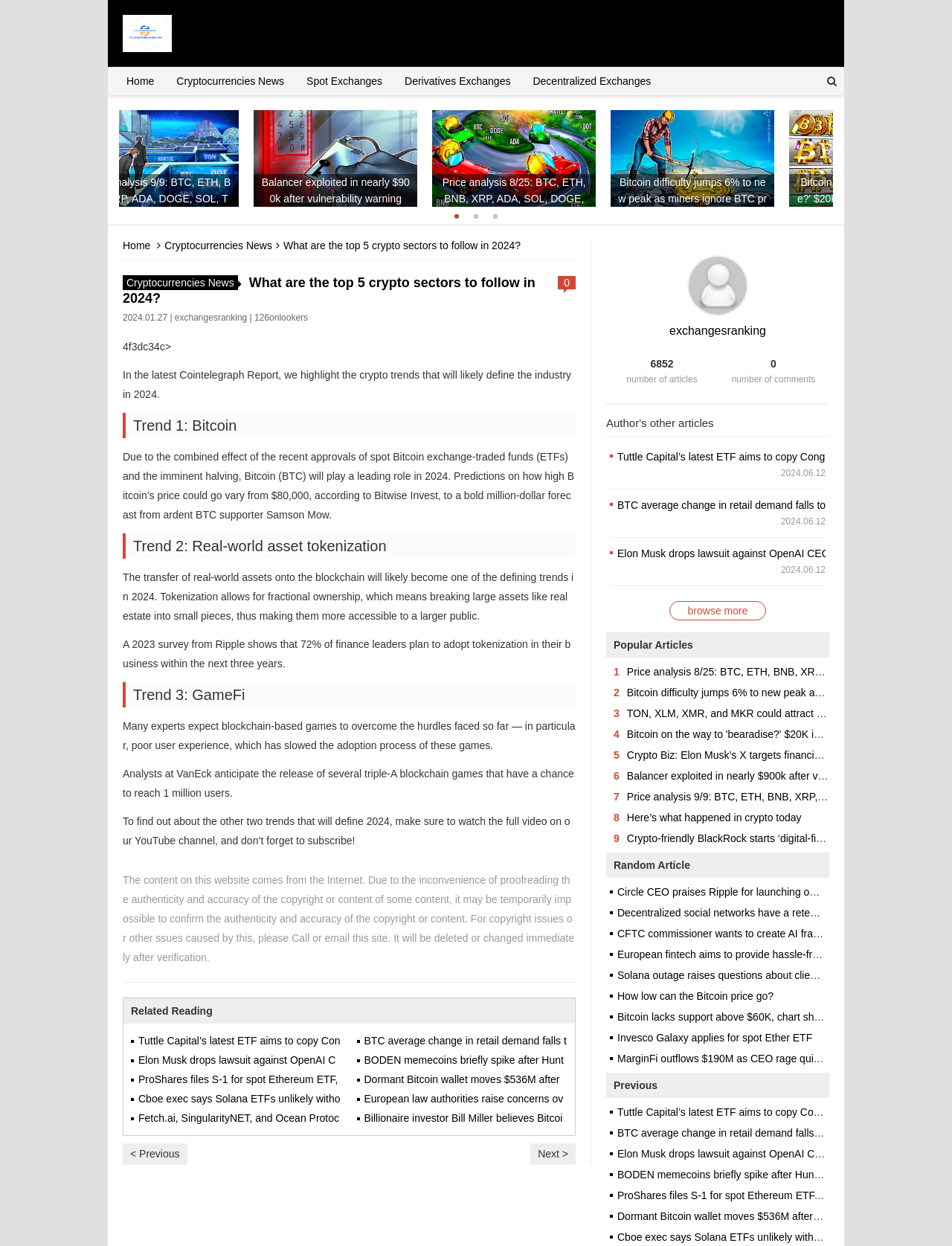How many articles are mentioned in the 'Author's other articles' section?
Based on the screenshot, respond with a single word or phrase.

5